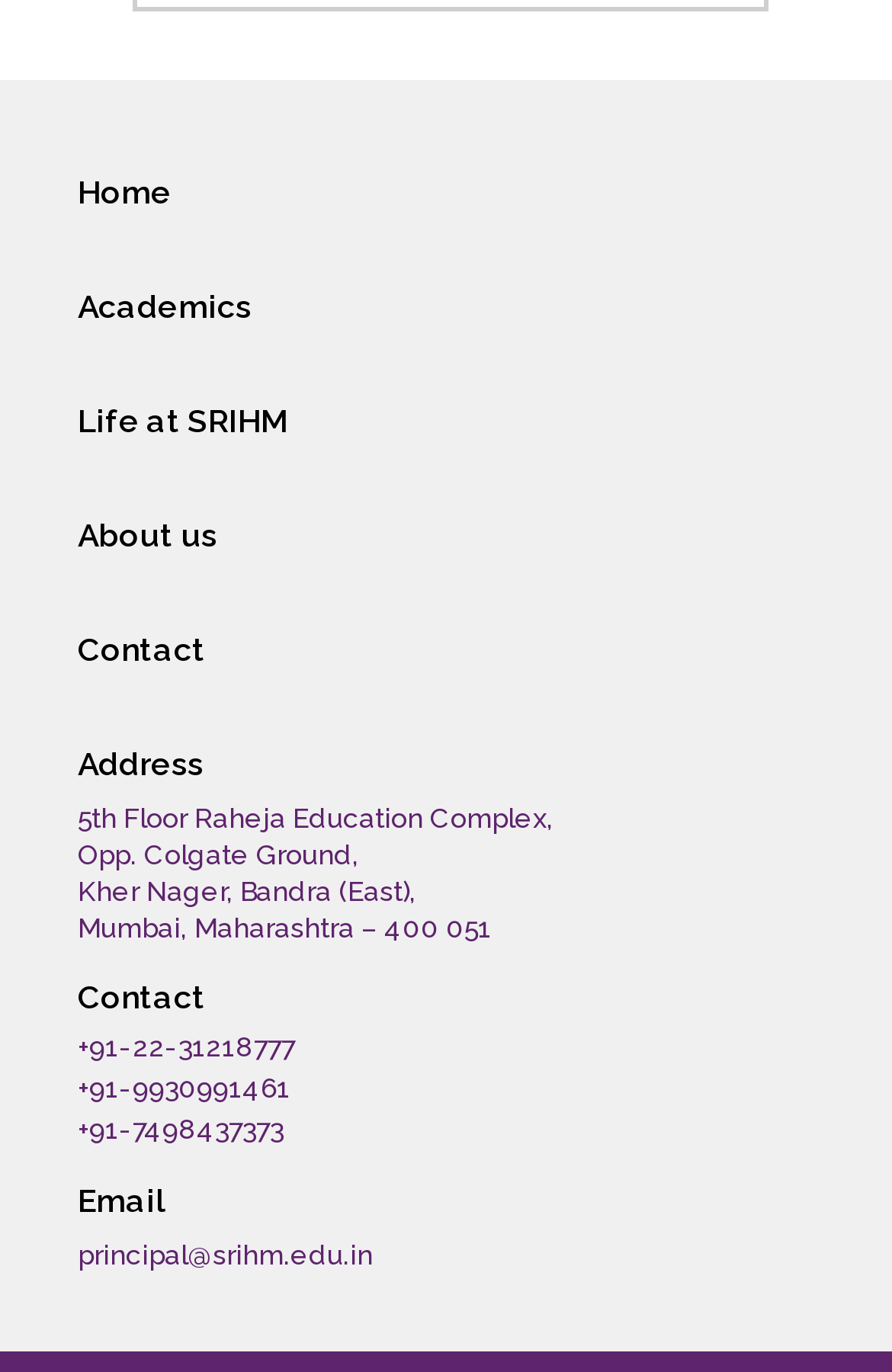Based on the provided description, "Life at SRIHM", find the bounding box of the corresponding UI element in the screenshot.

[0.062, 0.265, 0.938, 0.349]